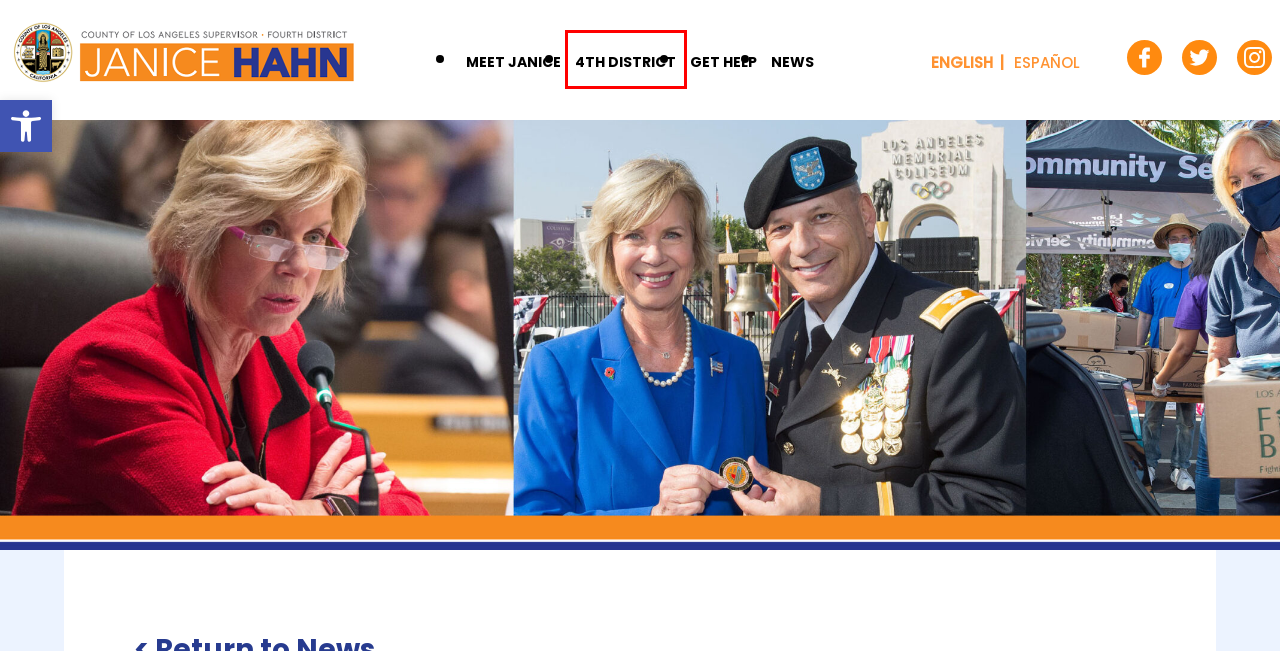You have been given a screenshot of a webpage, where a red bounding box surrounds a UI element. Identify the best matching webpage description for the page that loads after the element in the bounding box is clicked. Options include:
A. Supervisor Janice Hahn
B. News – Supervisor Janice Hahn
C. Confronting COVID-19: LA County Recovers
D. Meet Janice – Supervisor Janice Hahn
E. Proyecto de refugio casi completo en Redondo Beach – Supervisora ​​Janice Hahn
F. LA County COVID-19 Vaccine - LA County Department of Public Health
G. Get Help – Supervisor Janice Hahn
H. 4th District – Supervisor Janice Hahn

H